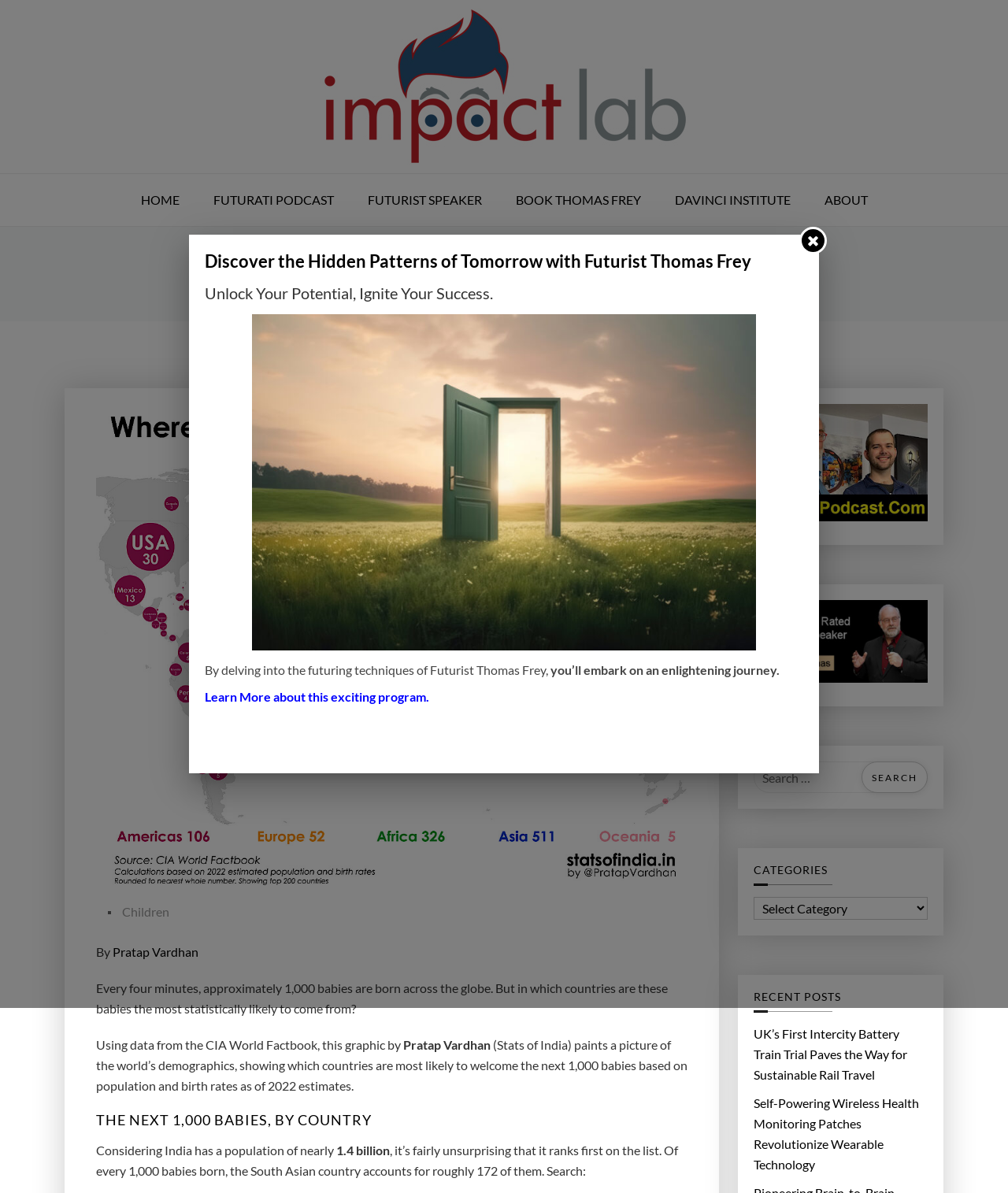Please provide a detailed answer to the question below by examining the image:
What is the name of the futurist mentioned in the webpage?

The name of the futurist mentioned in the webpage is Thomas Frey, who is referred to as a futurist and speaker, and has a podcast and book mentioned on the webpage.